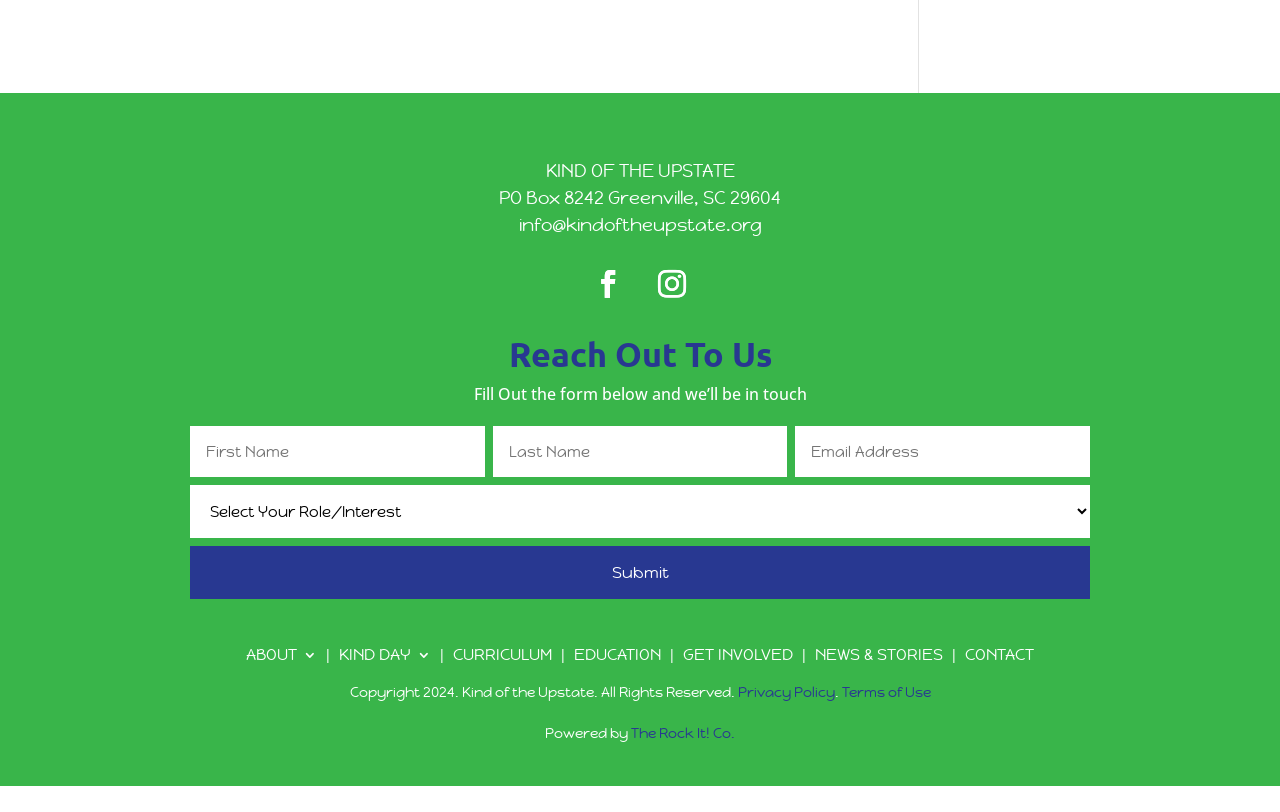Can you specify the bounding box coordinates of the area that needs to be clicked to fulfill the following instruction: "Check Privacy Policy"?

[0.576, 0.841, 0.652, 0.863]